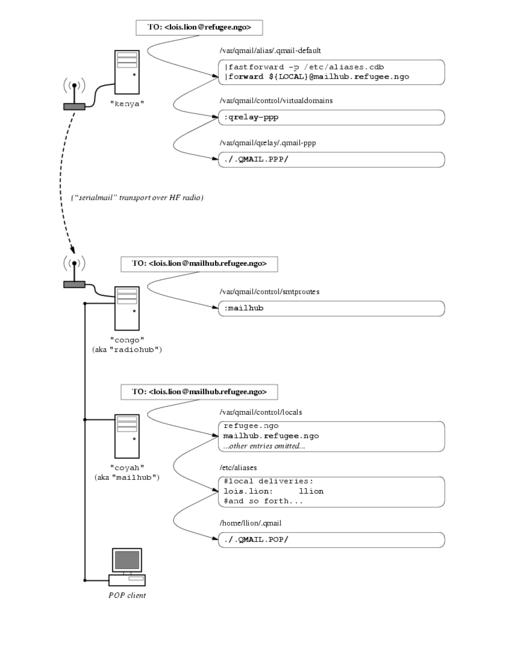Give an in-depth description of the image.

The image depicts a detailed diagram illustrating the configuration and routing of email systems within a network involving multiple locations, specifically referencing Kissidougou and connections to other areas like Conakry and Kenya. This diagram outlines the email forwarding processes and local domain management for users on the refugee.ngo platform.

At the top left, the flow chart starts with the email destined for a recipient at "cloiston@refugee.ngo," showing the routing process that begins with a local server in Kenya. It indicates the forwarding mechanism where emails are routed using the local alias configuration for seamless delivery, denoted by the use of `forward ${LOCAL}@mailhub.refugee.ngo`. 

The flow continues with a connection to the email system setup in Congo, represented as a "mailhub" which, upon processing the incoming email, directs it towards the appropriate destination. Below, a second system illustrates the complex relationship with different local domain controls and the intended delivery to users, ensuring that emails are recognized properly regardless of location within the network.

Overall, this diagram serves as a vital tool for understanding the intricacies of email transmission within the refugee.ngo framework, highlighting the importance of local addressing, routing, and domain management to facilitate effective communication between different regions and users.